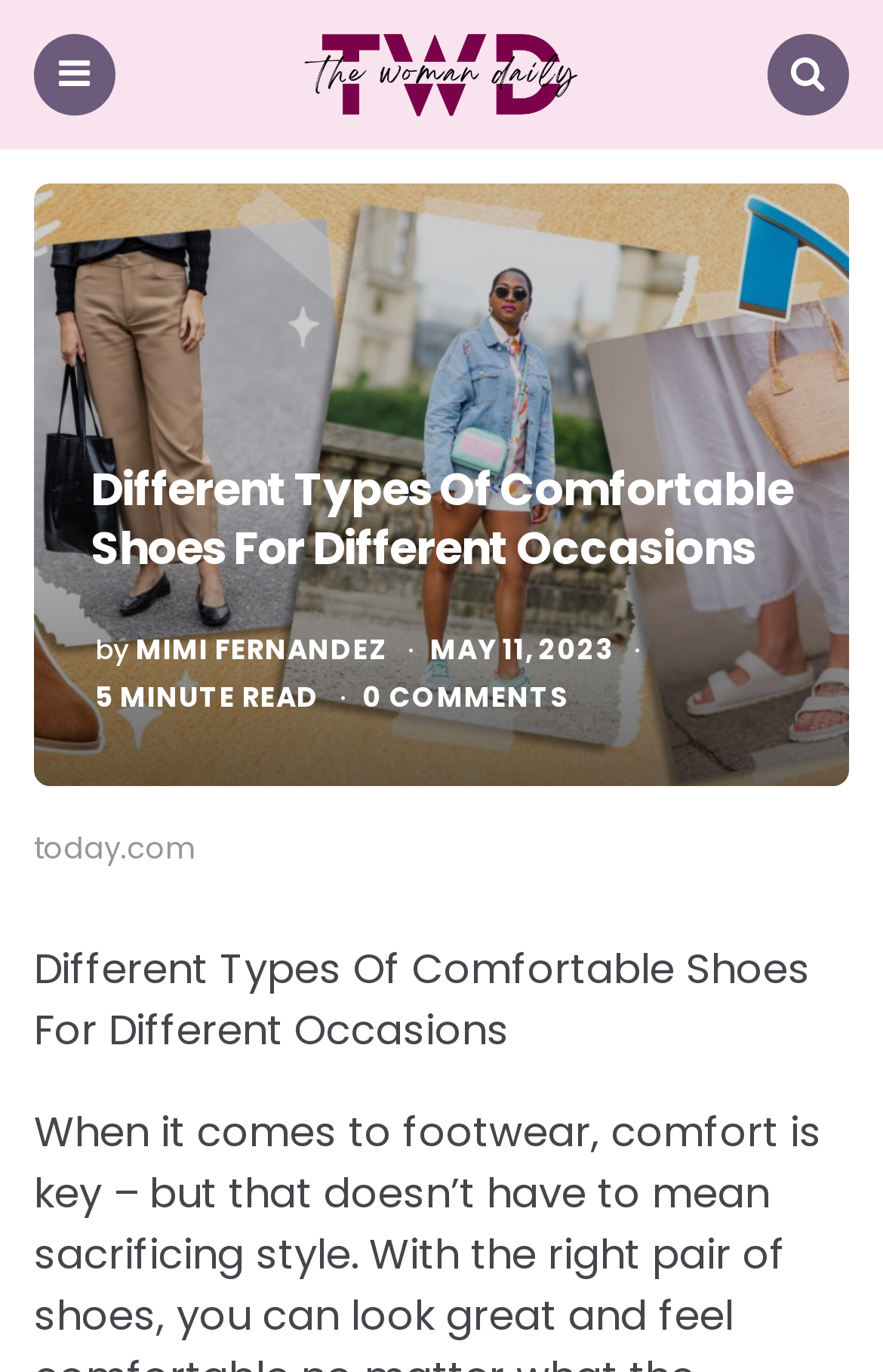How many comments does this article have?
Refer to the image and give a detailed answer to the query.

I found the number of comments by looking at the link '0 COMMENTS' which indicates the number of comments on the article.